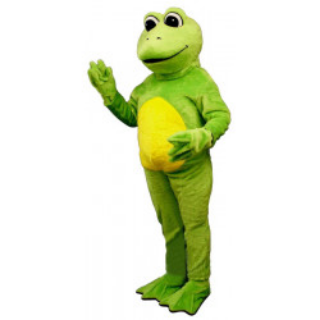Answer the following query with a single word or phrase:
What is the label on the frog mascot costume?

Frog Legs Mascot Costume #1417-Z